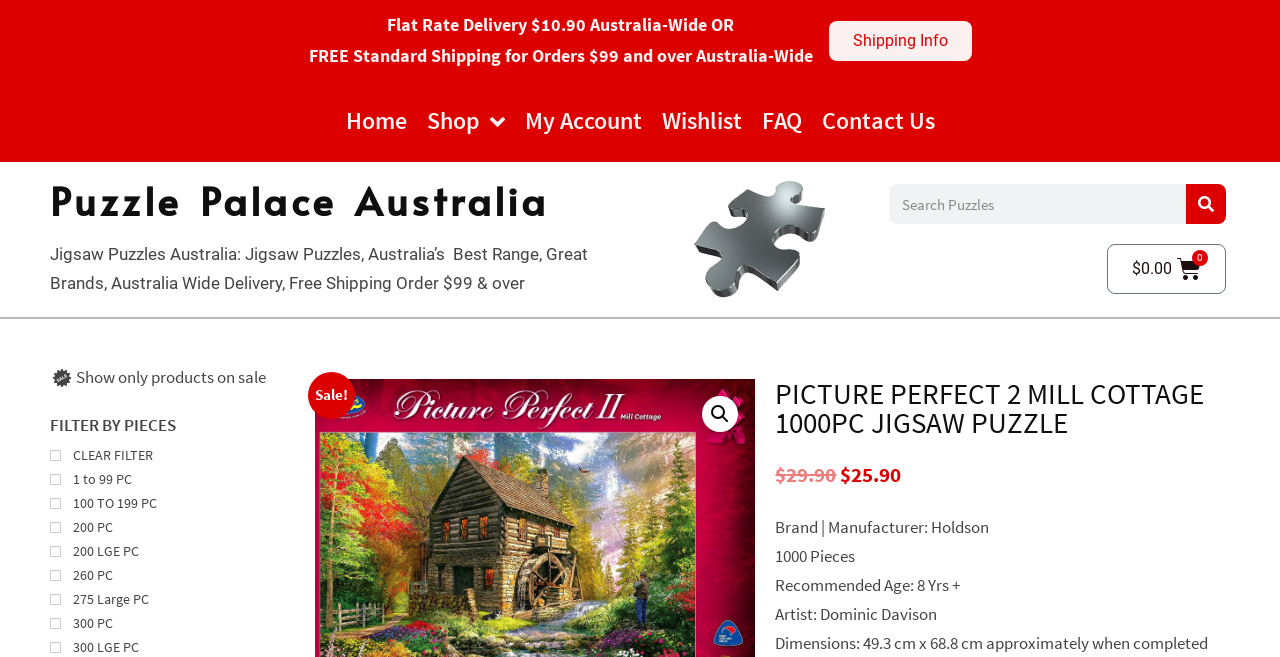Please extract the primary headline from the webpage.

PICTURE PERFECT 2 MILL COTTAGE 1000PC JIGSAW PUZZLE